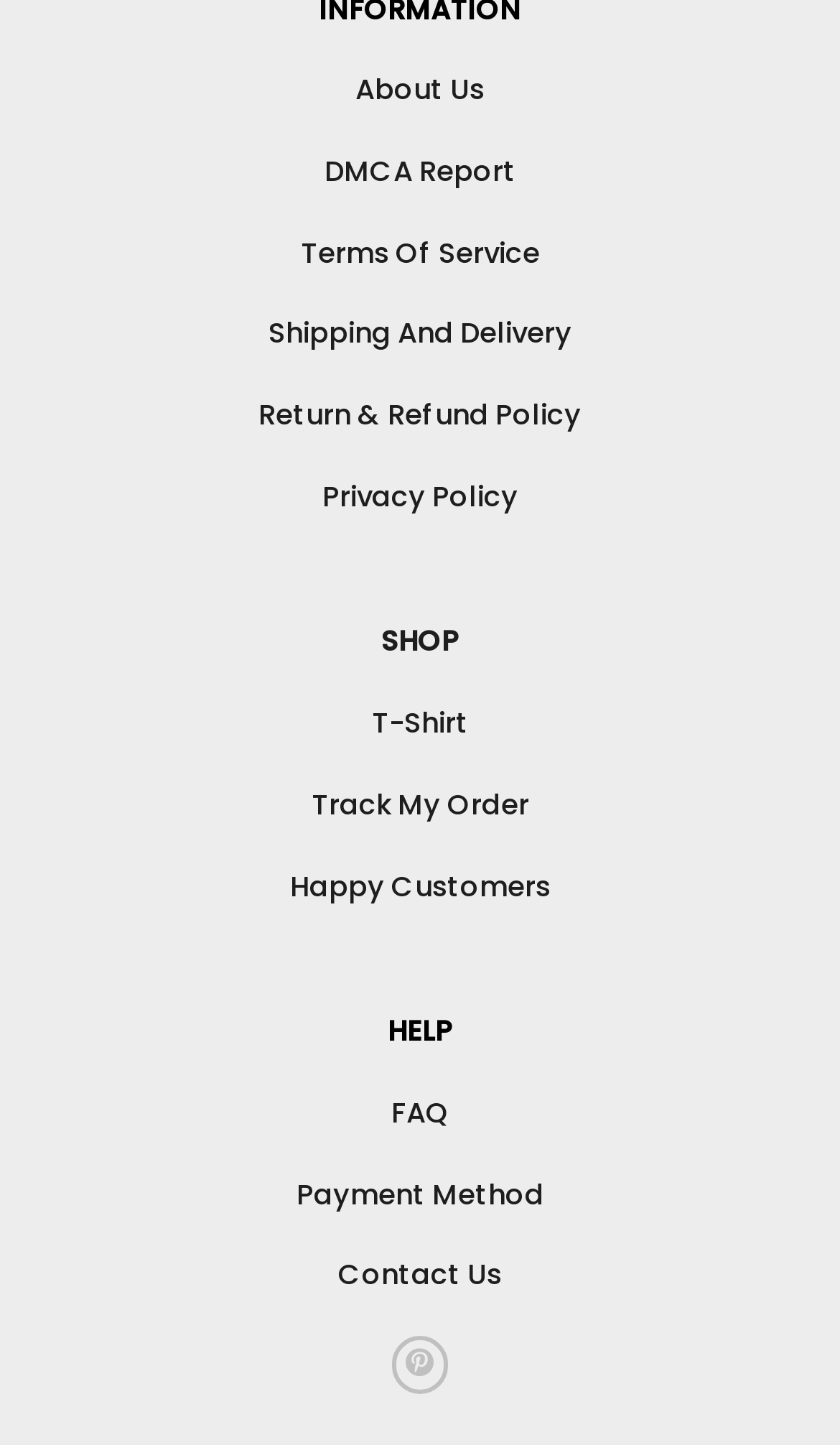Answer the question below with a single word or a brief phrase: 
What is the first link in the top navigation menu?

About Us